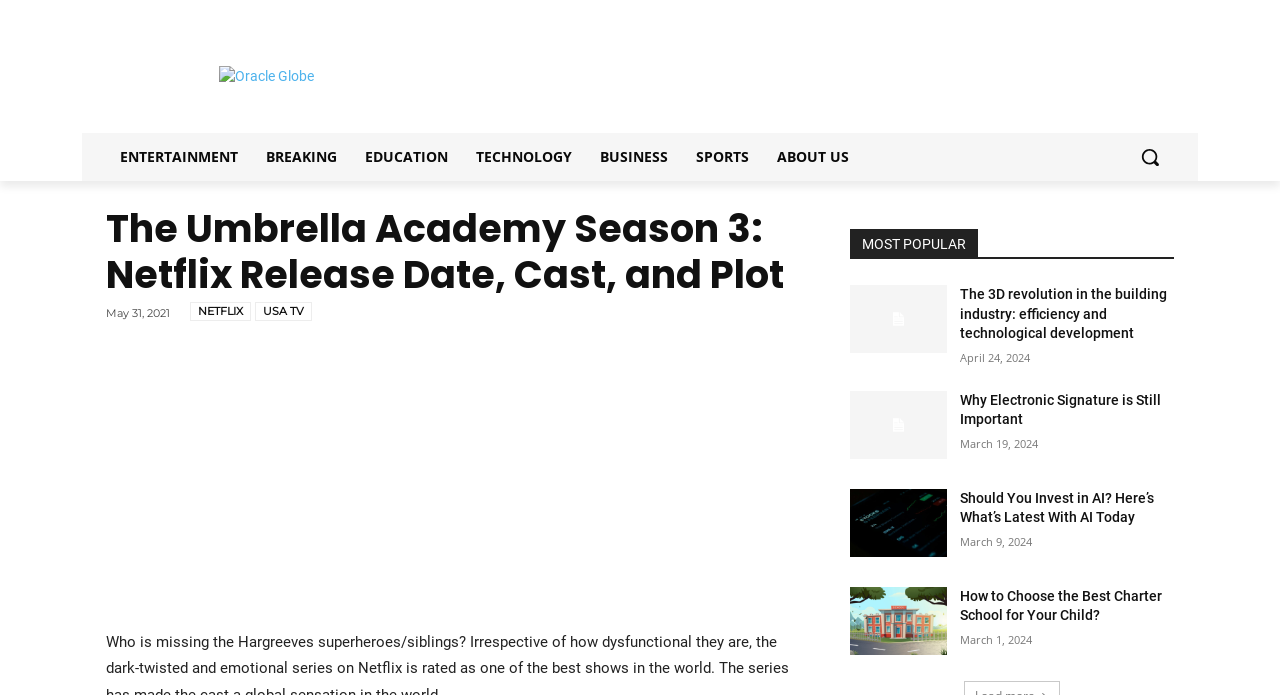Create an in-depth description of the webpage, covering main sections.

This webpage is about The Umbrella Academy Season 3, with a focus on its Netflix release date, cast, and plot. At the top left, there is a link to "Oracle Globe" accompanied by an image. Below it, there is a horizontal menu with links to various categories such as "ENTERTAINMENT", "BREAKING", "EDUCATION", and more. To the right of the menu, there is a search button with a magnifying glass icon.

The main content of the page is divided into two sections. On the left, there is a heading with the title of the webpage, followed by a time stamp indicating that the article was published on May 31, 2021. Below the title, there are links to related topics such as "NETFLIX" and "USA TV".

On the right side of the page, there is a section titled "MOST POPULAR" with a list of article links. Each article has a heading, a link, and a time stamp indicating when it was published. The articles are about various topics such as the 3D revolution in the building industry, electronic signatures, AI investments, and charter schools. The time stamps range from March 1, 2024, to April 24, 2024.

Throughout the page, there are two advertisements, one at the top and one at the bottom, both marked as "Advertisement" and taking up a significant amount of space.